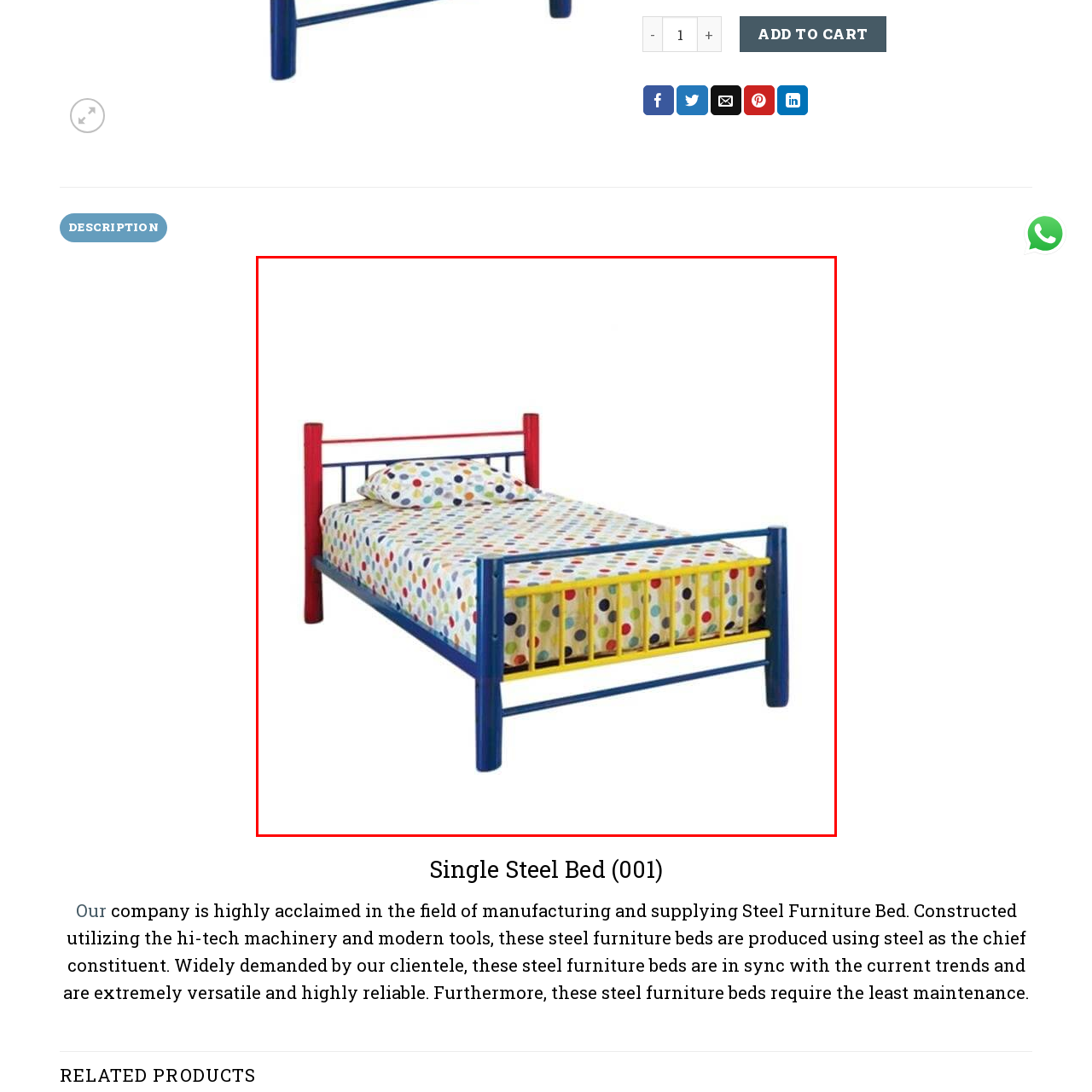What pattern is on the mattress?
Examine the visual content inside the red box and reply with a single word or brief phrase that best answers the question.

Polka dot